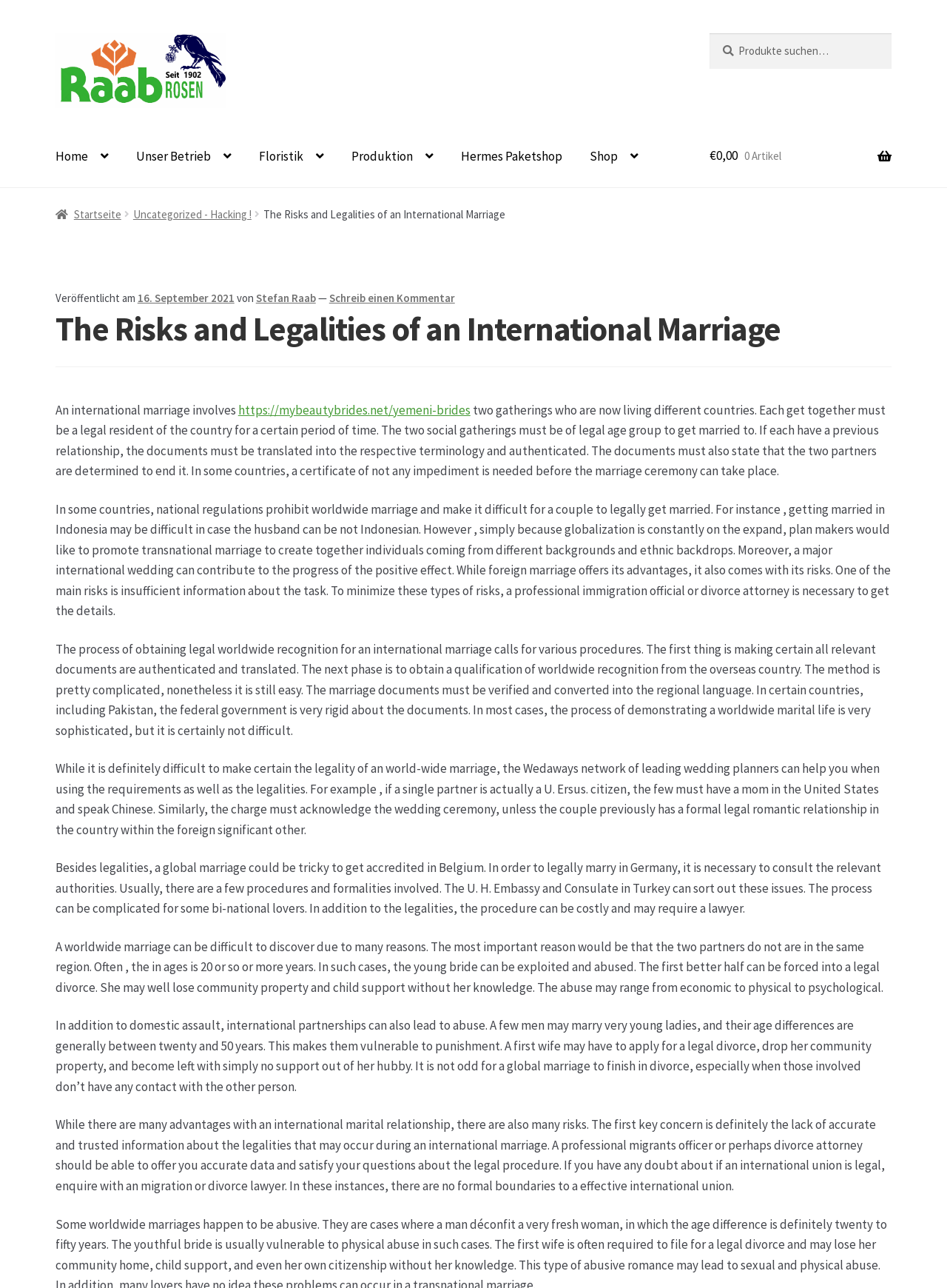Using the image as a reference, answer the following question in as much detail as possible:
What is the topic of this article?

Based on the content of the webpage, it appears that the article is discussing the risks and legalities of an international marriage, including the requirements and procedures involved in obtaining legal recognition for such a marriage.